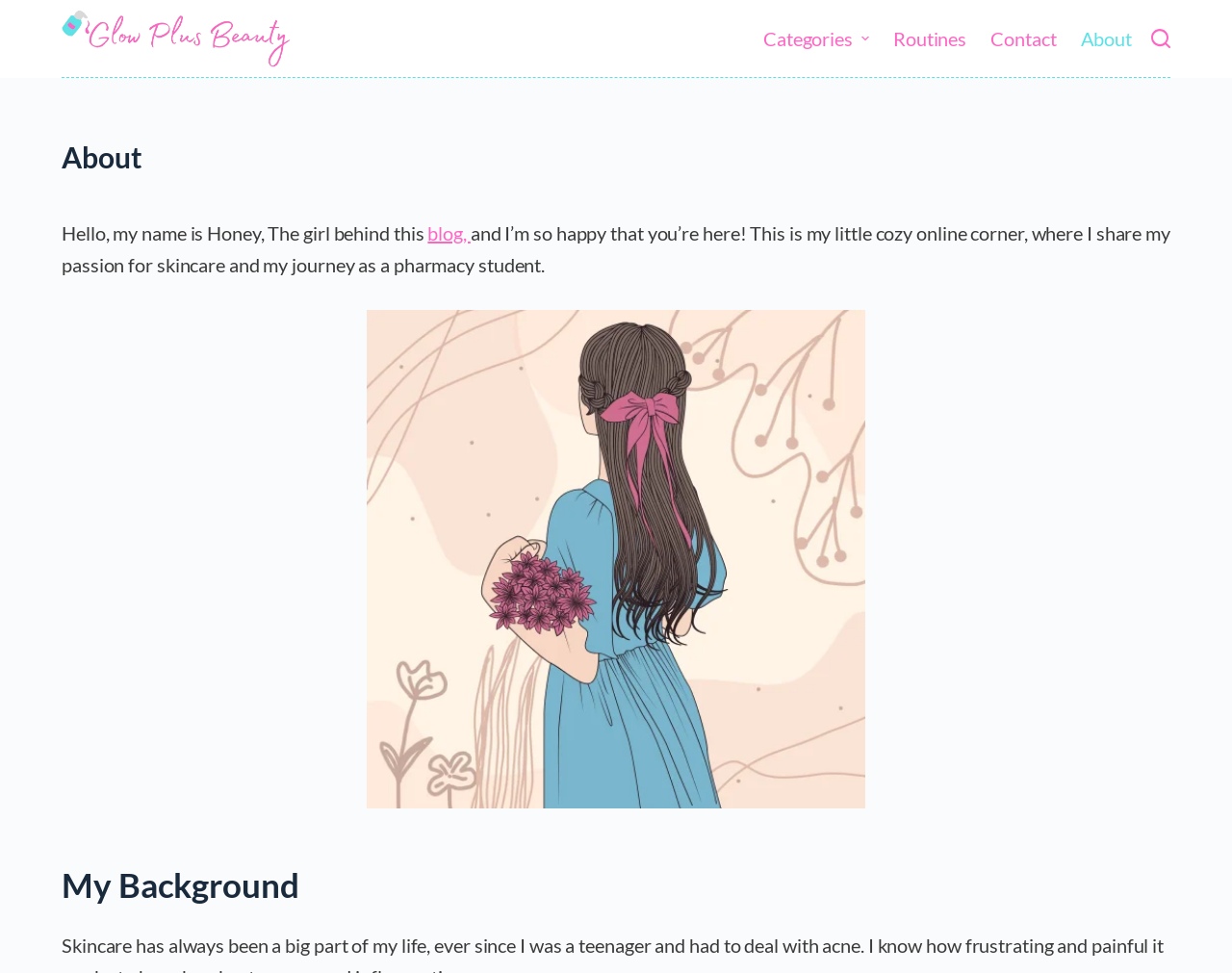Please predict the bounding box coordinates of the element's region where a click is necessary to complete the following instruction: "expand dropdown menu". The coordinates should be represented by four float numbers between 0 and 1, i.e., [left, top, right, bottom].

[0.695, 0.031, 0.709, 0.048]